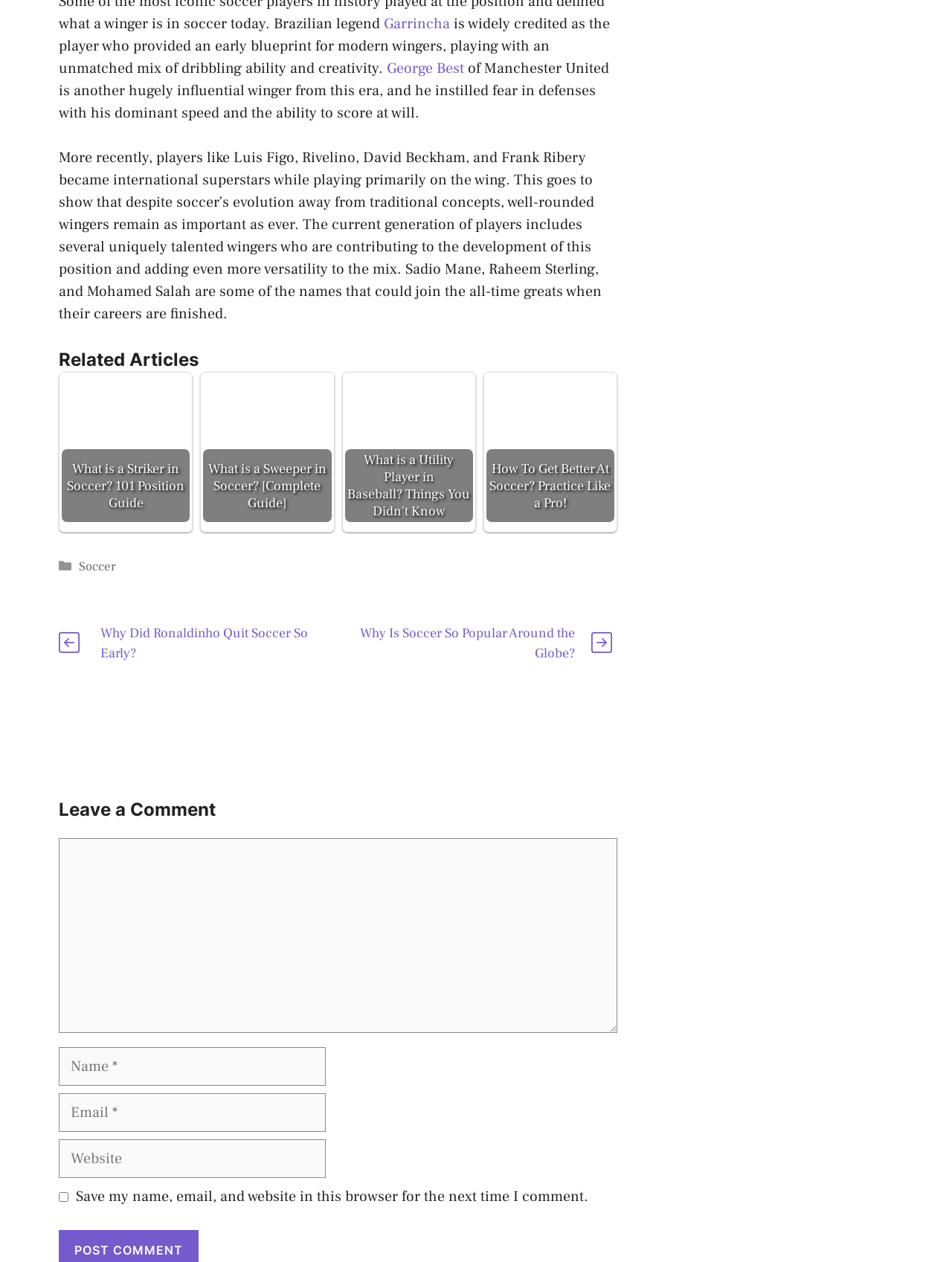Determine the bounding box coordinates of the region I should click to achieve the following instruction: "Read the article about 'Anish Kapoor at the Château de Versailles'". Ensure the bounding box coordinates are four float numbers between 0 and 1, i.e., [left, top, right, bottom].

None